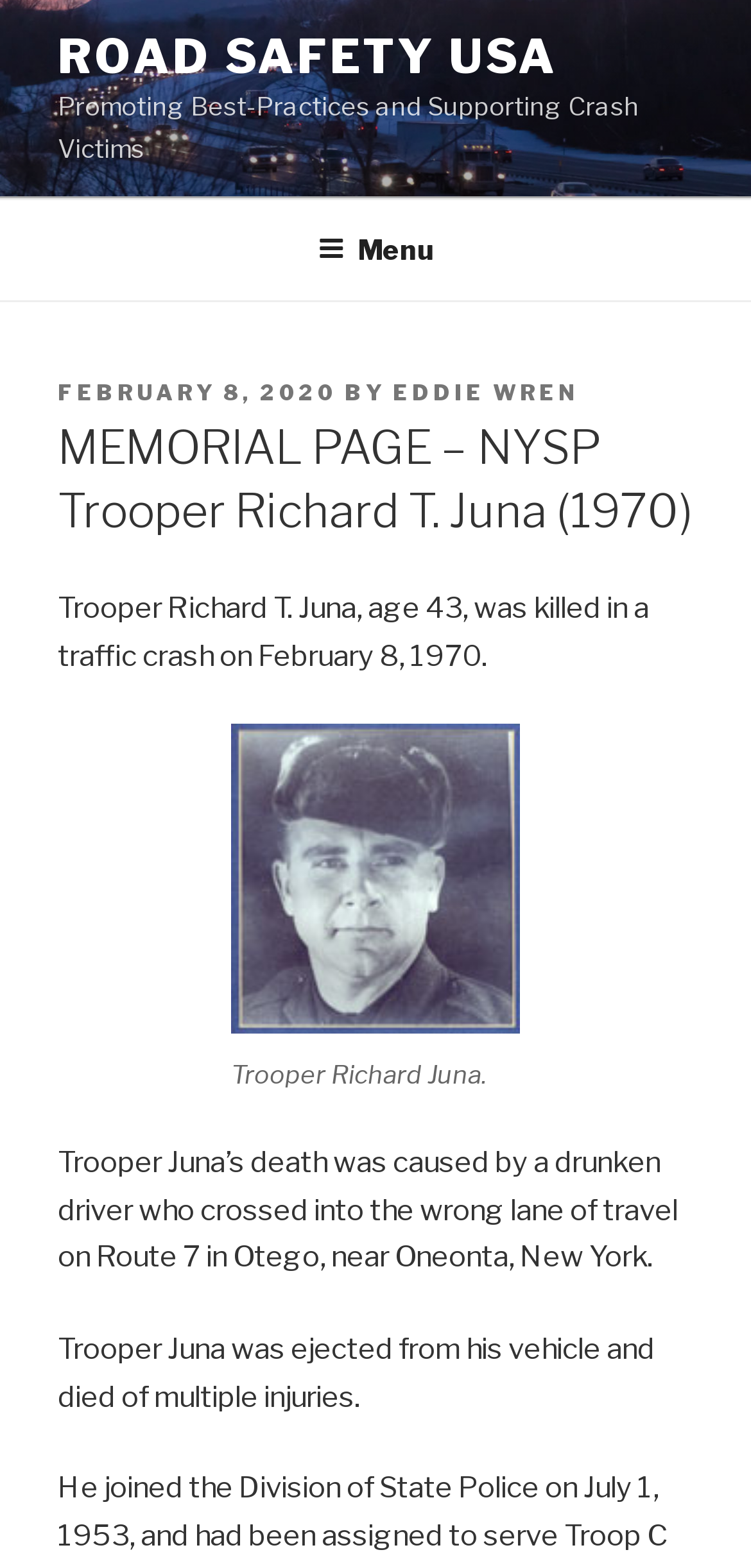Identify the bounding box for the described UI element: "February 8, 2020February 14, 2020".

[0.077, 0.241, 0.449, 0.259]